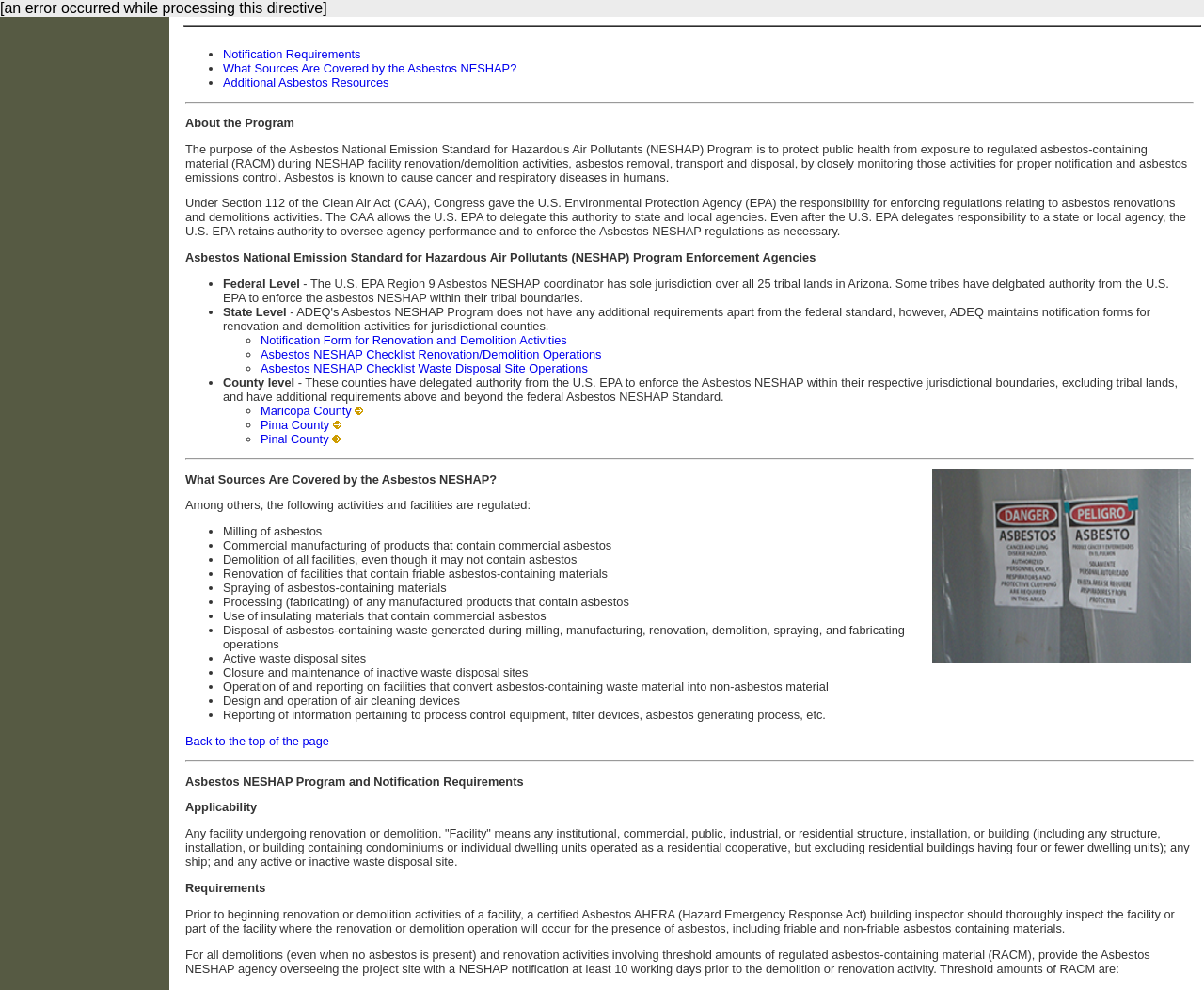Indicate the bounding box coordinates of the clickable region to achieve the following instruction: "Fill out the Notification Form for Renovation and Demolition Activities."

[0.216, 0.336, 0.471, 0.351]